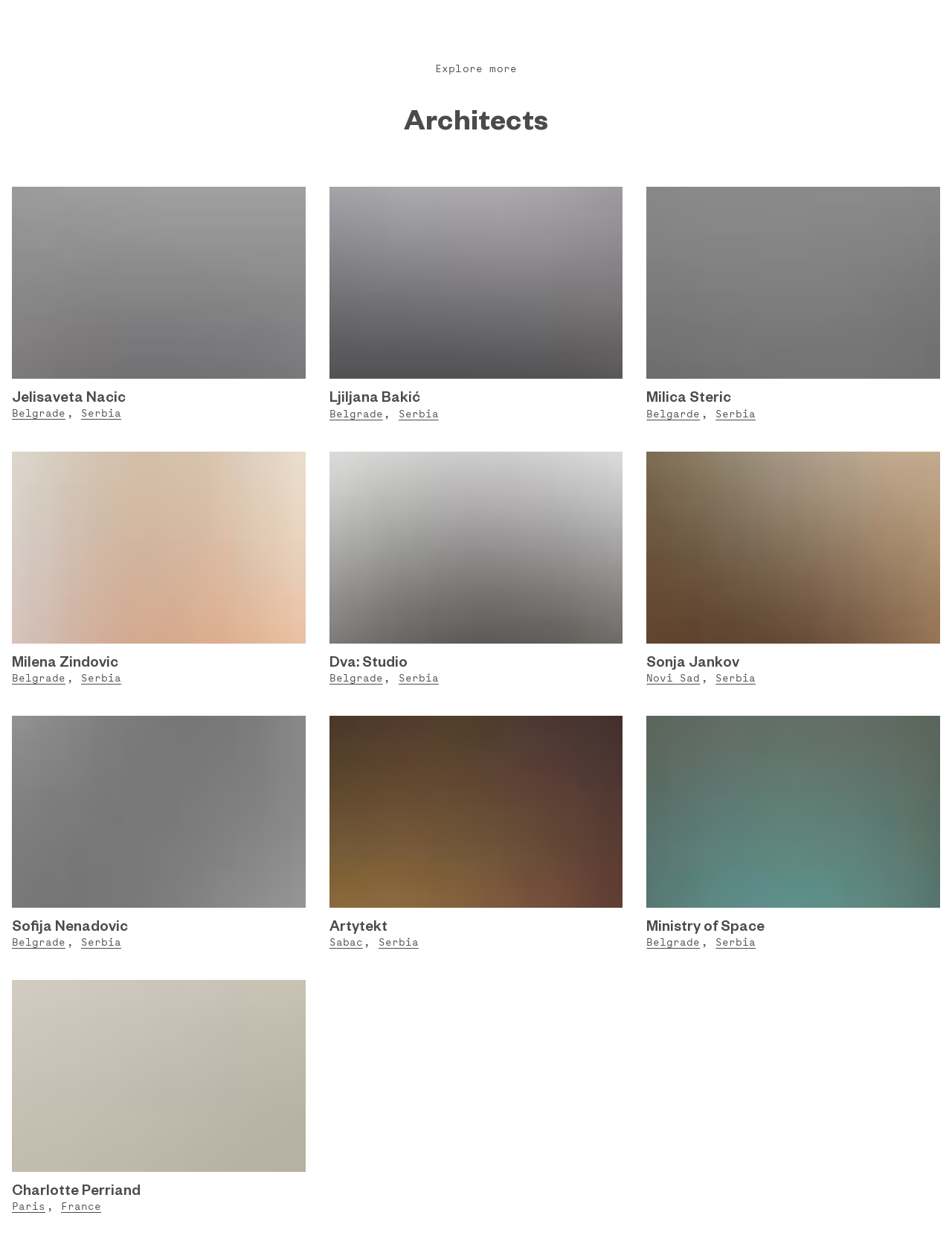Please identify the bounding box coordinates of the element I should click to complete this instruction: 'Explore Dva: Studio's page'. The coordinates should be given as four float numbers between 0 and 1, like this: [left, top, right, bottom].

[0.346, 0.521, 0.428, 0.537]